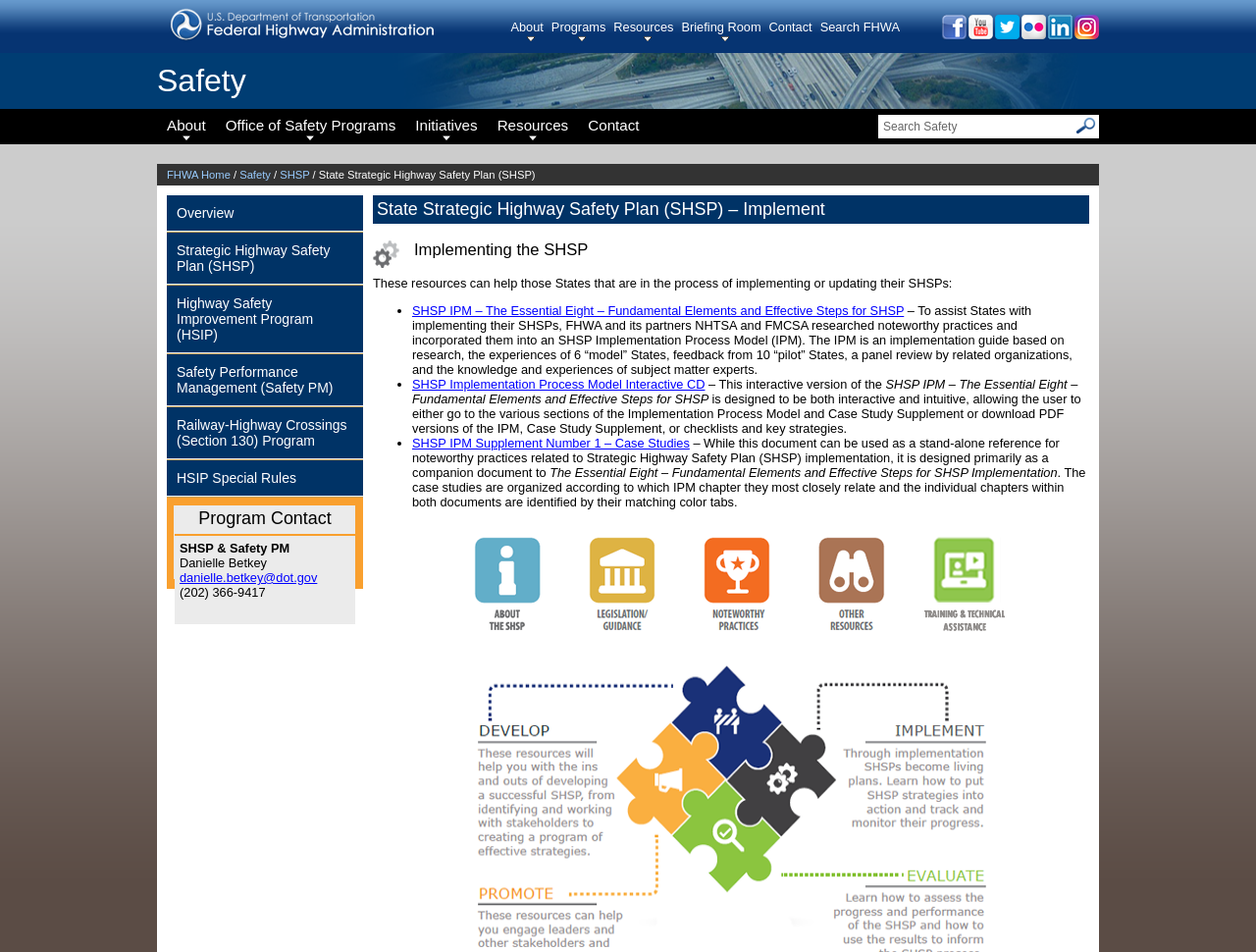Reply to the question with a single word or phrase:
What is the purpose of the SHSP?

State Strategic Highway Safety Plan